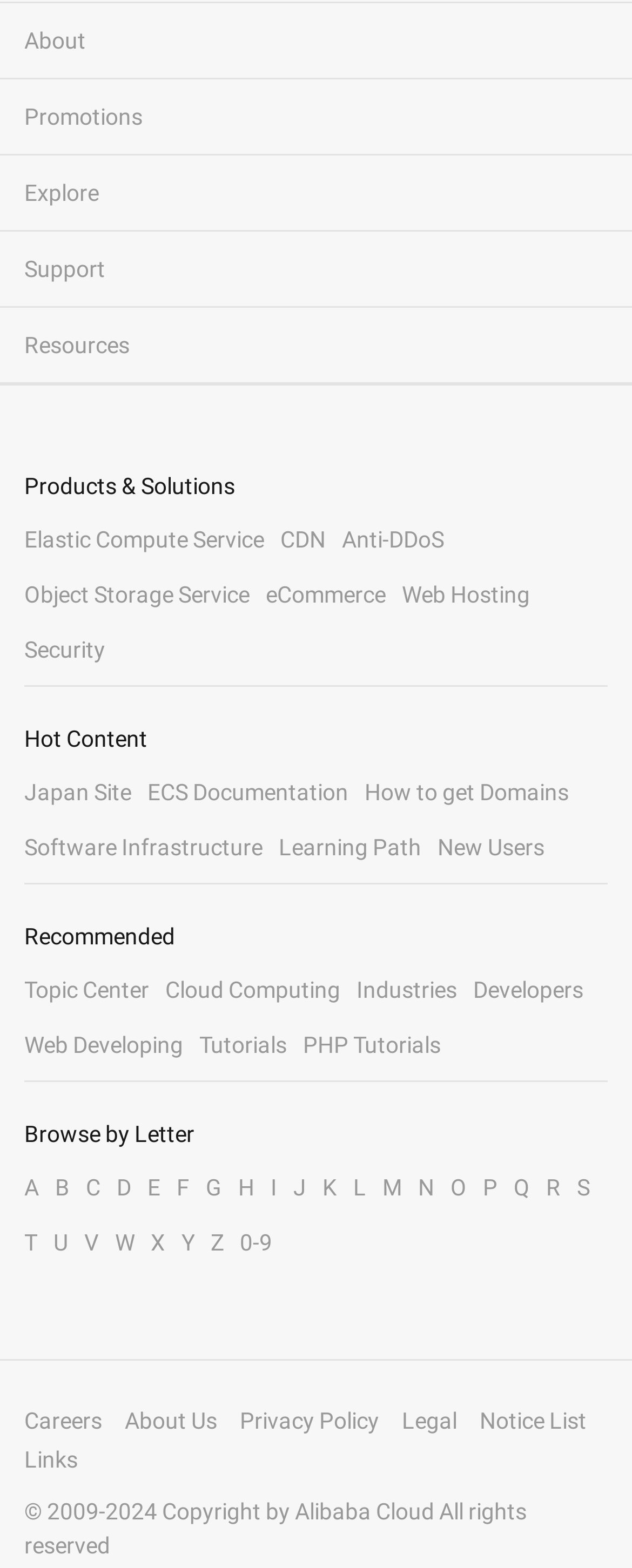What is the last item in the 'Browse by Letter' section?
Answer the question with detailed information derived from the image.

I looked at the 'Browse by Letter' section, which is located near the bottom of the webpage. The last item in this section is '0-9', which is a link.